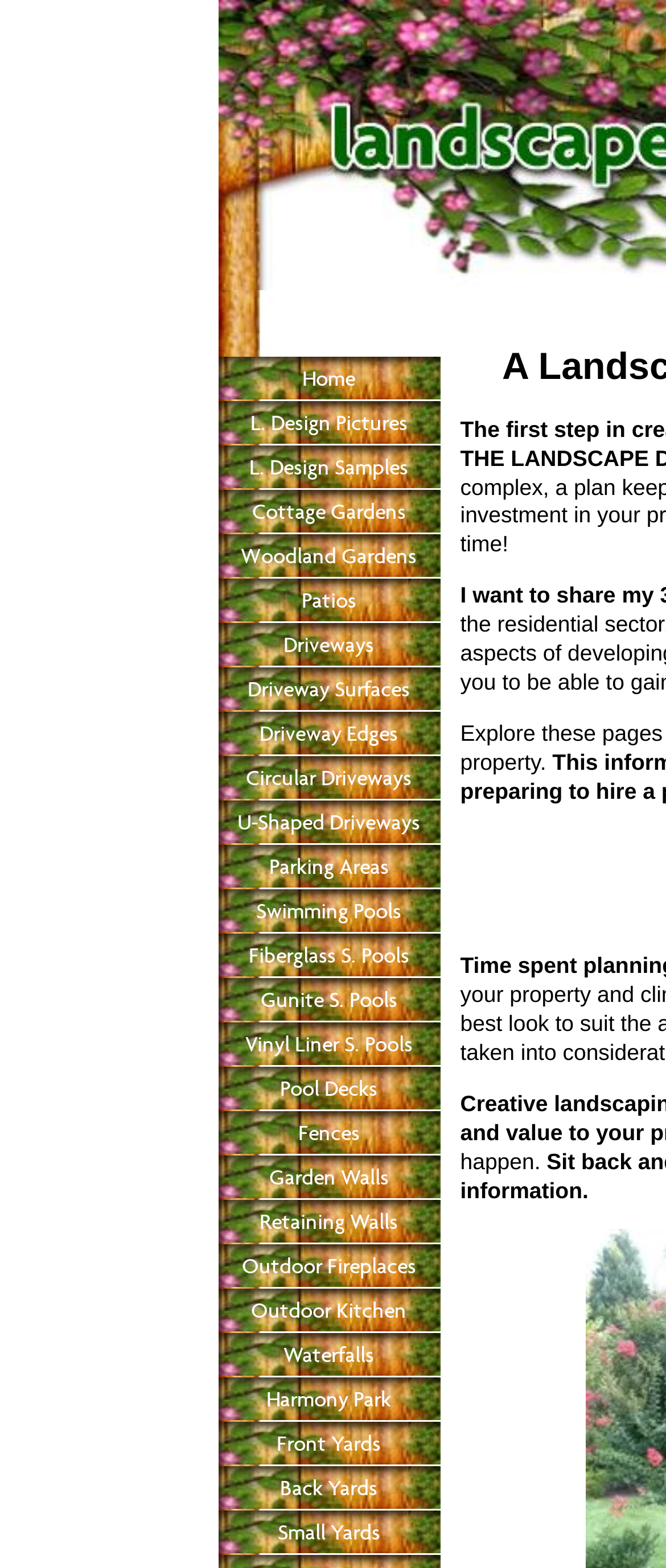How many links are there on the webpage?
Using the screenshot, give a one-word or short phrase answer.

29